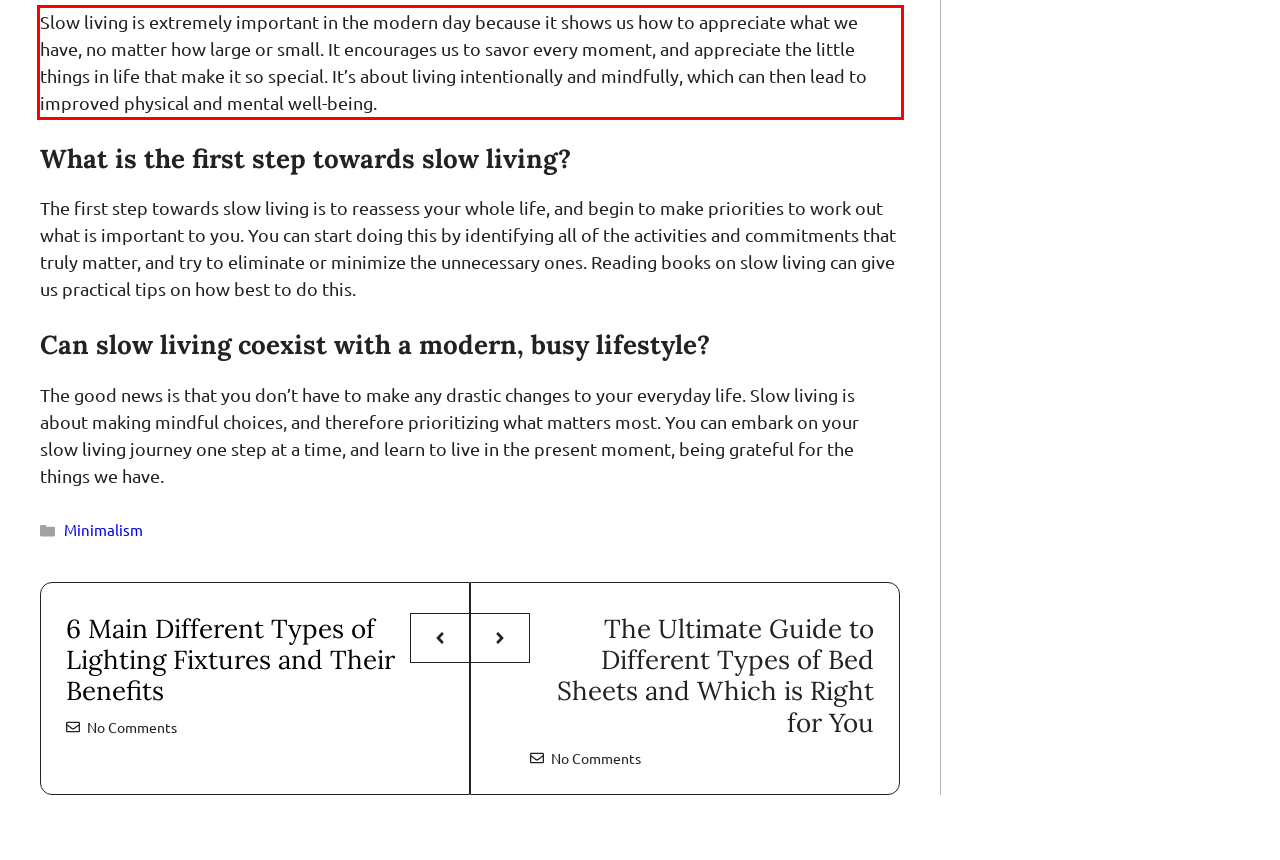Analyze the screenshot of the webpage that features a red bounding box and recognize the text content enclosed within this red bounding box.

Slow living is extremely important in the modern day because it shows us how to appreciate what we have, no matter how large or small. It encourages us to savor every moment, and appreciate the little things in life that make it so special. It’s about living intentionally and mindfully, which can then lead to improved physical and mental well-being.